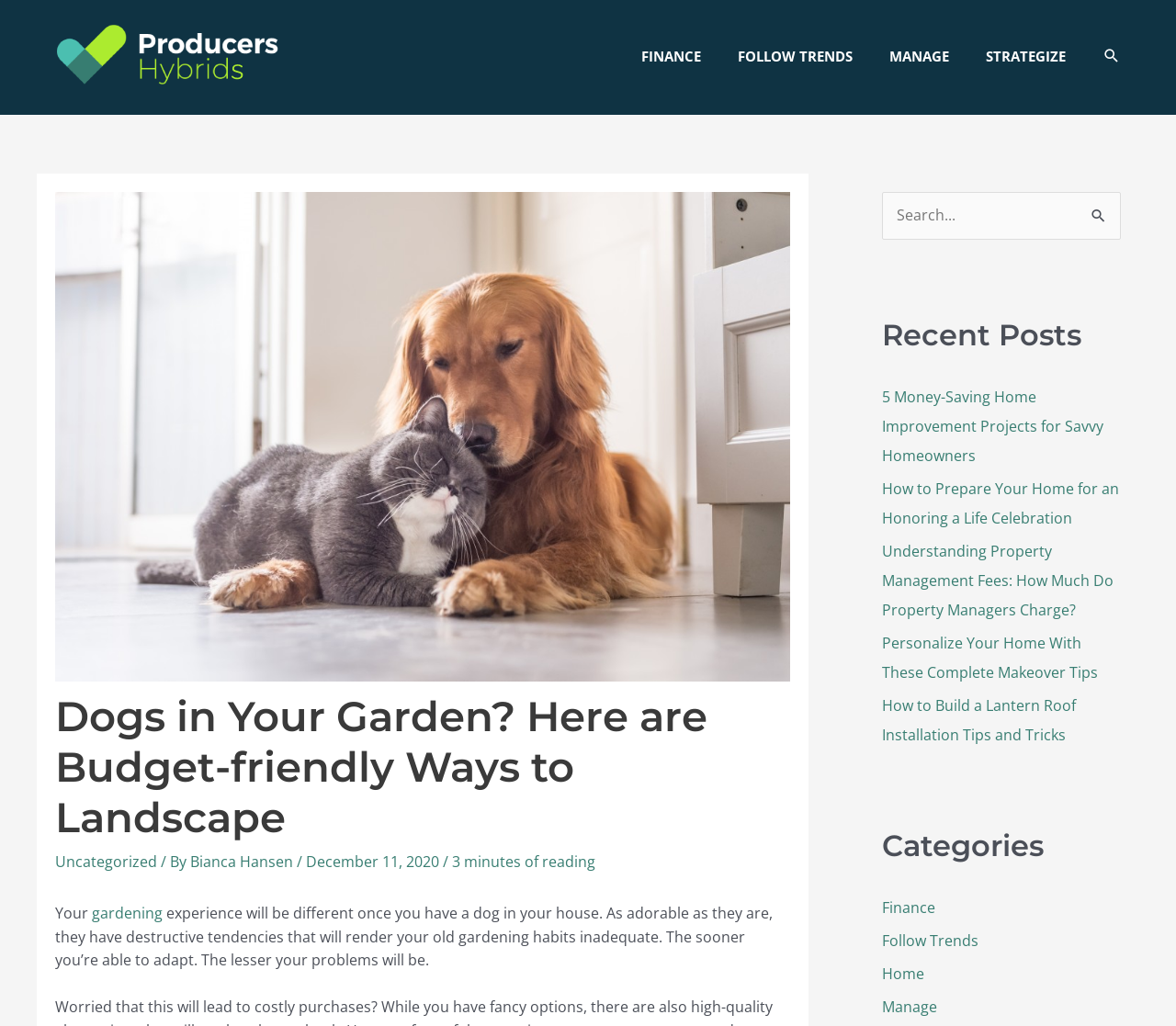Locate the primary heading on the webpage and return its text.

Dogs in Your Garden? Here are Budget-friendly Ways to Landscape